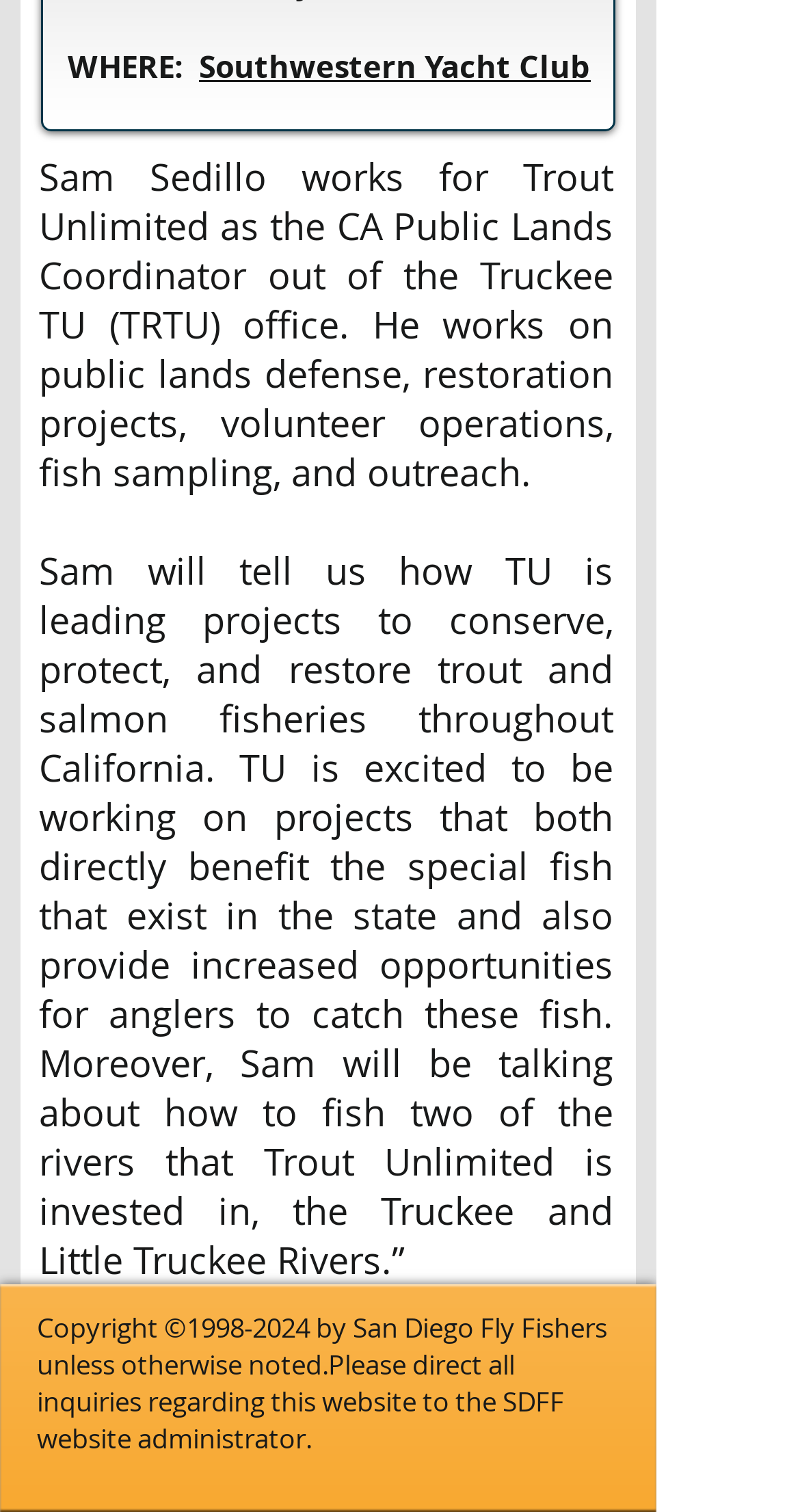Extract the bounding box coordinates of the UI element described: "1998-2024". Provide the coordinates in the format [left, top, right, bottom] with values ranging from 0 to 1.

[0.233, 0.866, 0.387, 0.89]